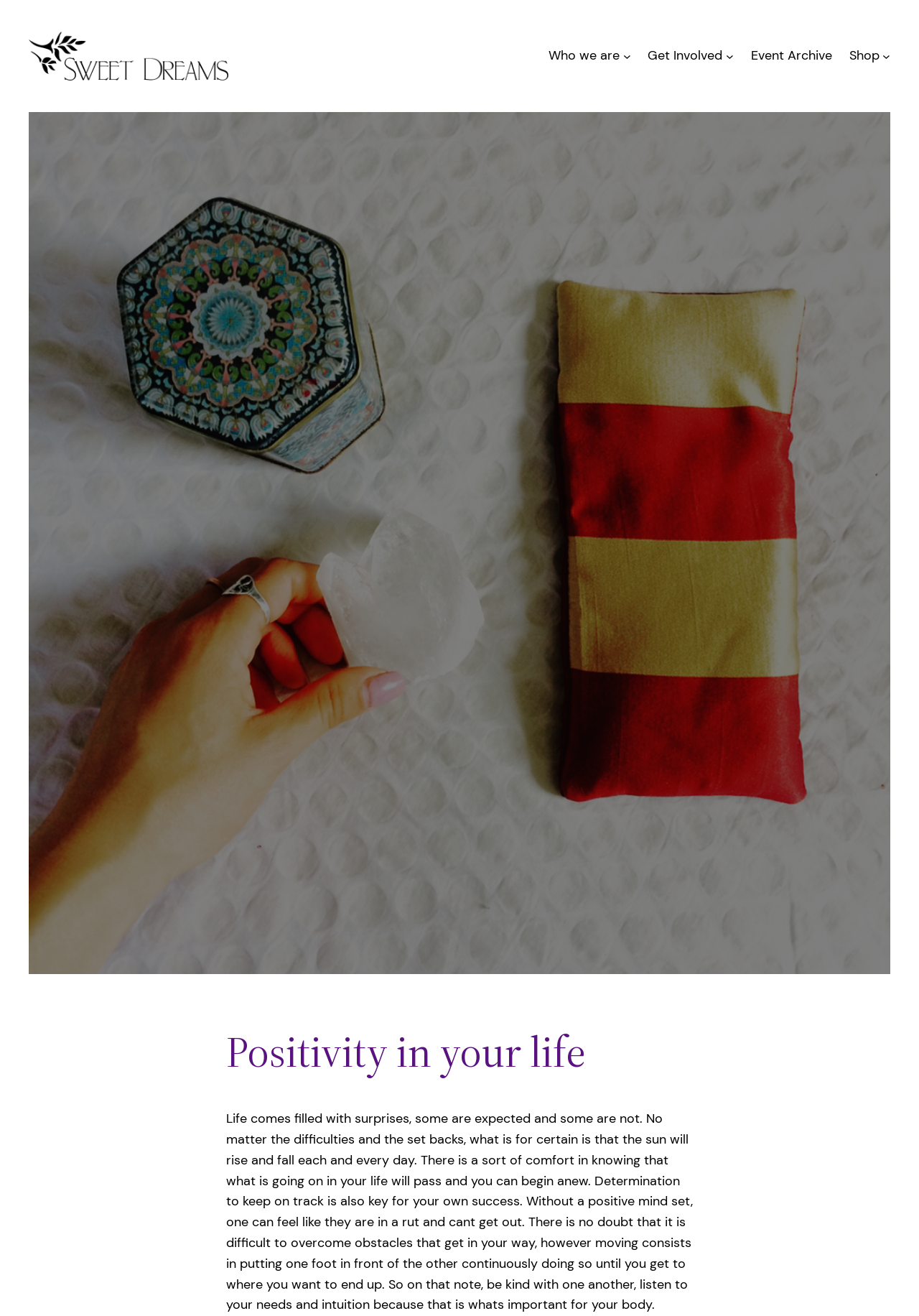Using the information in the image, give a comprehensive answer to the question: 
What is the image below the navigation menu?

The image below the navigation menu is a figure element with a bounding box of [0.031, 0.085, 0.969, 0.74]. It contains an image of a positive eye pillow, which may be related to the theme of positivity in life.